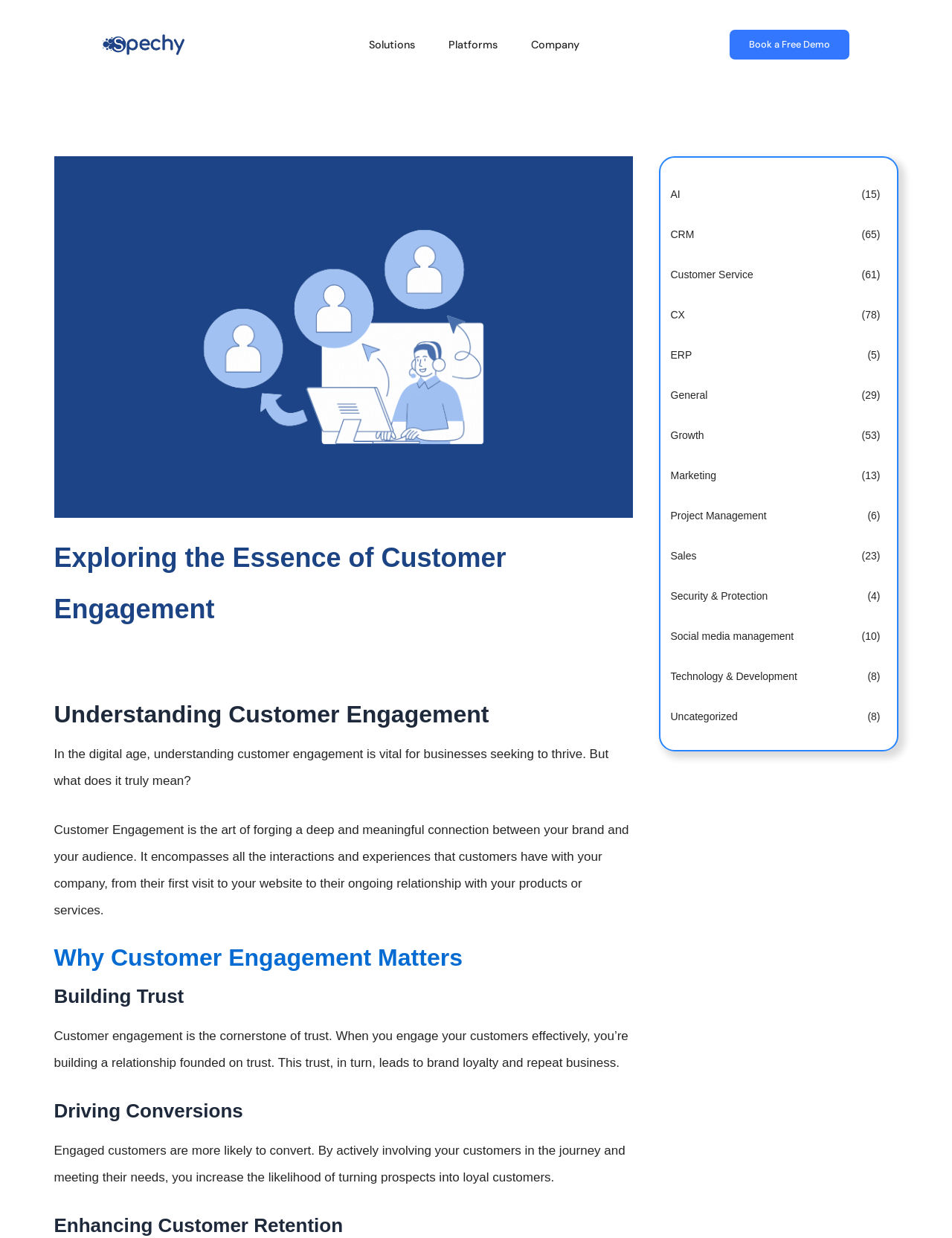Use a single word or phrase to answer the question:
What is the topic of the second heading?

Understanding Customer Engagement